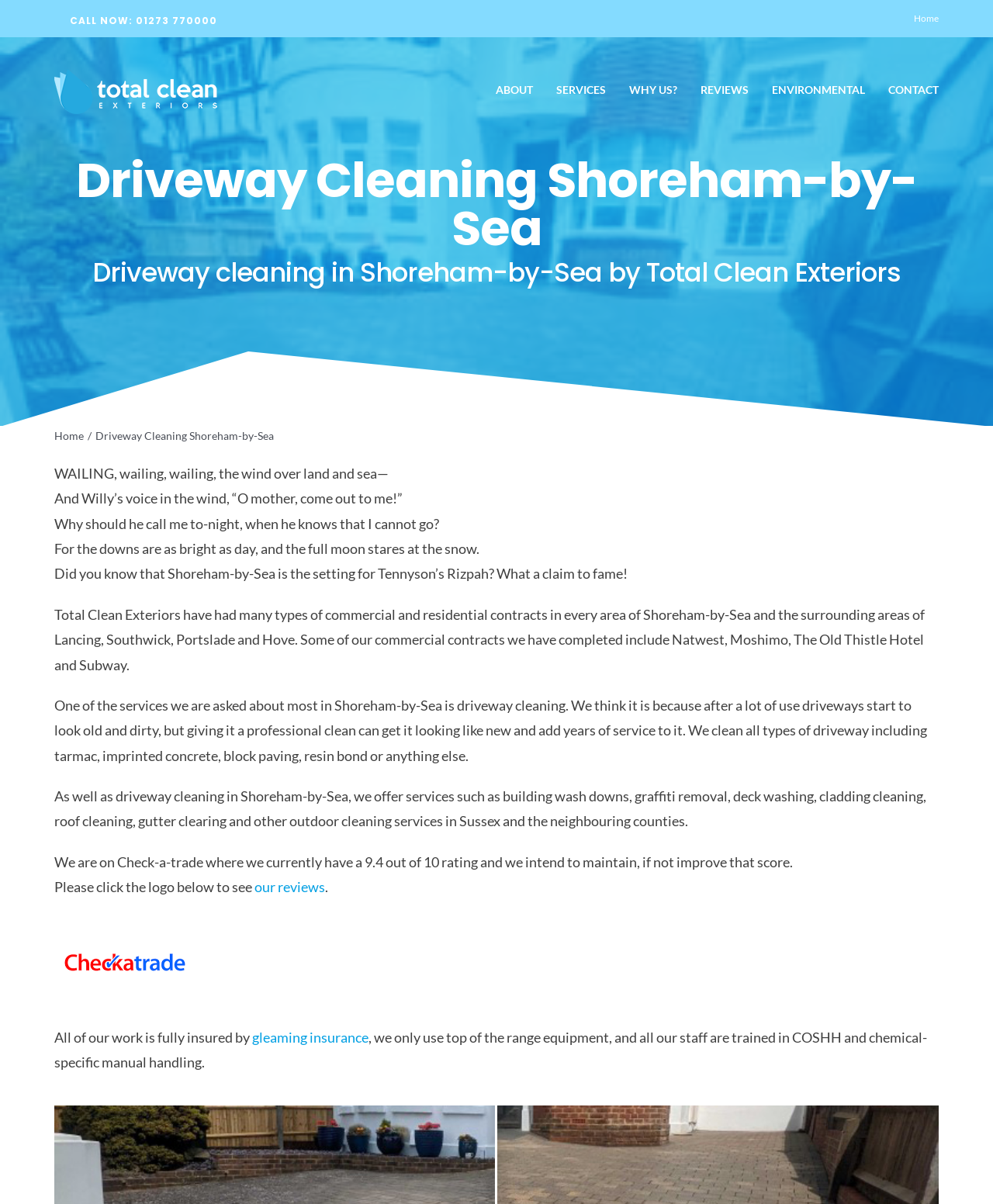Please determine the bounding box coordinates for the UI element described here. Use the format (top-left x, top-left y, bottom-right x, bottom-right y) with values bounded between 0 and 1: Go to Top

[0.904, 0.802, 0.941, 0.825]